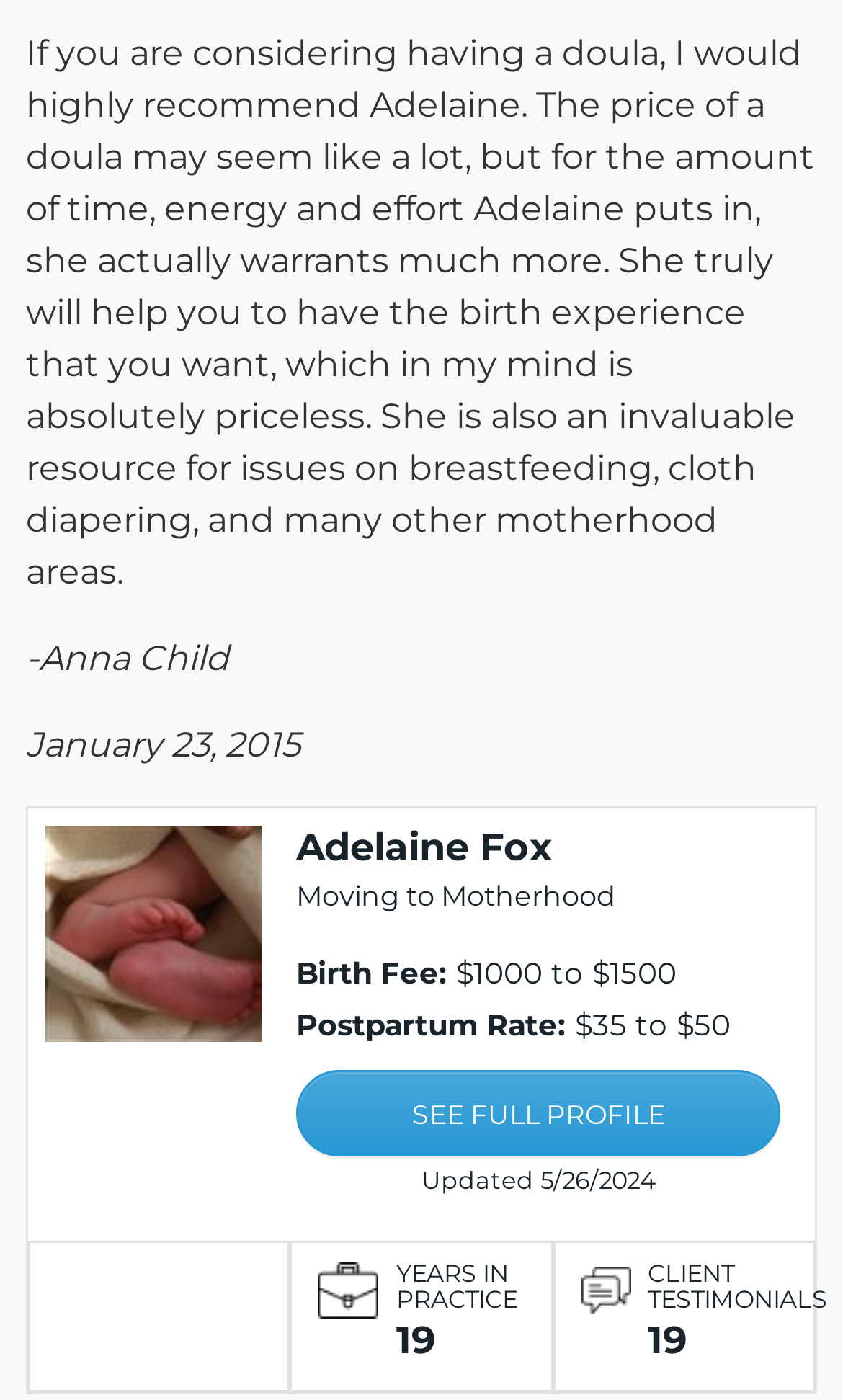What is the postpartum rate range?
Please use the image to provide a one-word or short phrase answer.

$35 to $50